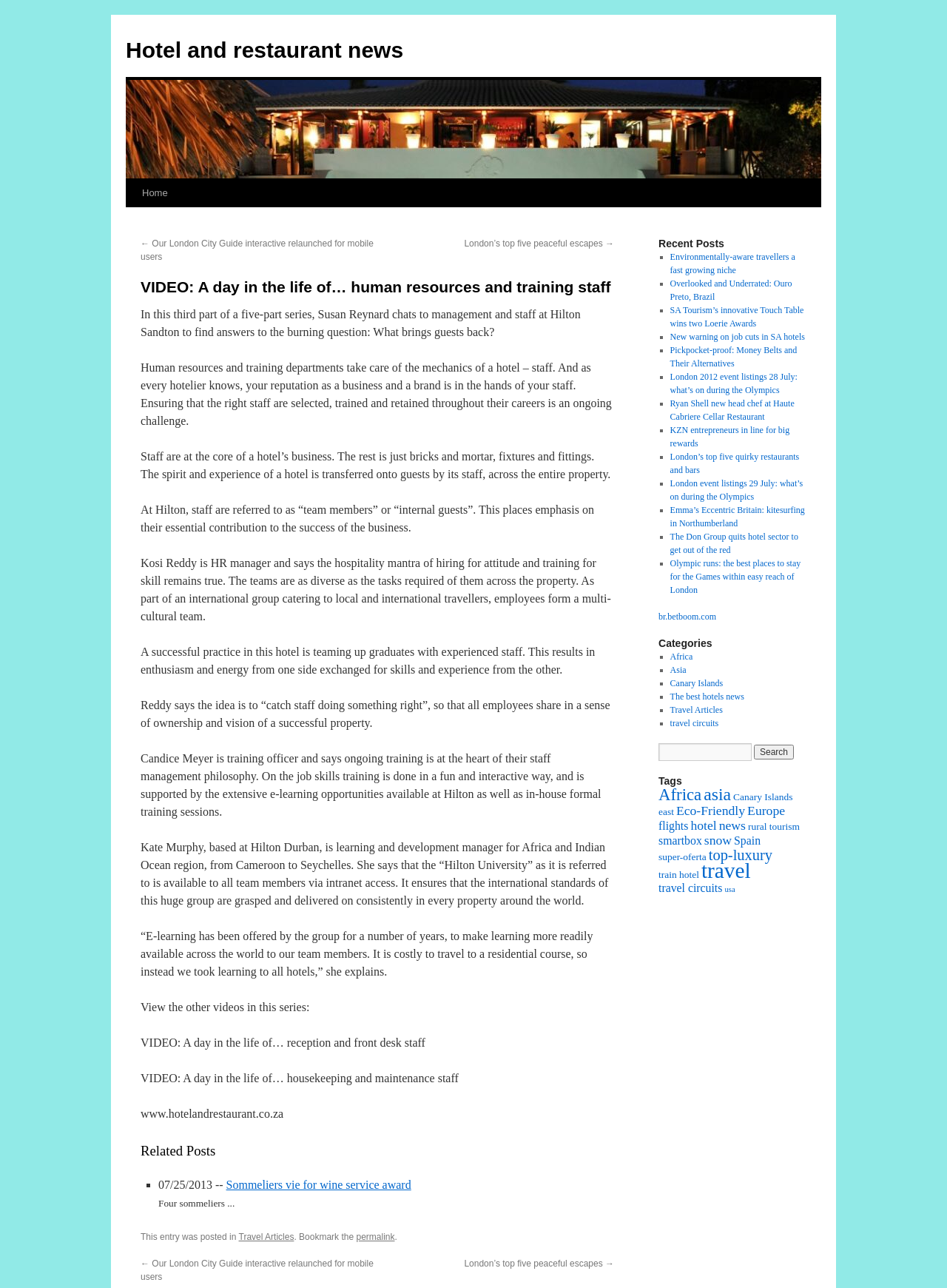Give a concise answer using only one word or phrase for this question:
What is the name of the learning and development manager for Africa and Indian Ocean region?

Kate Murphy